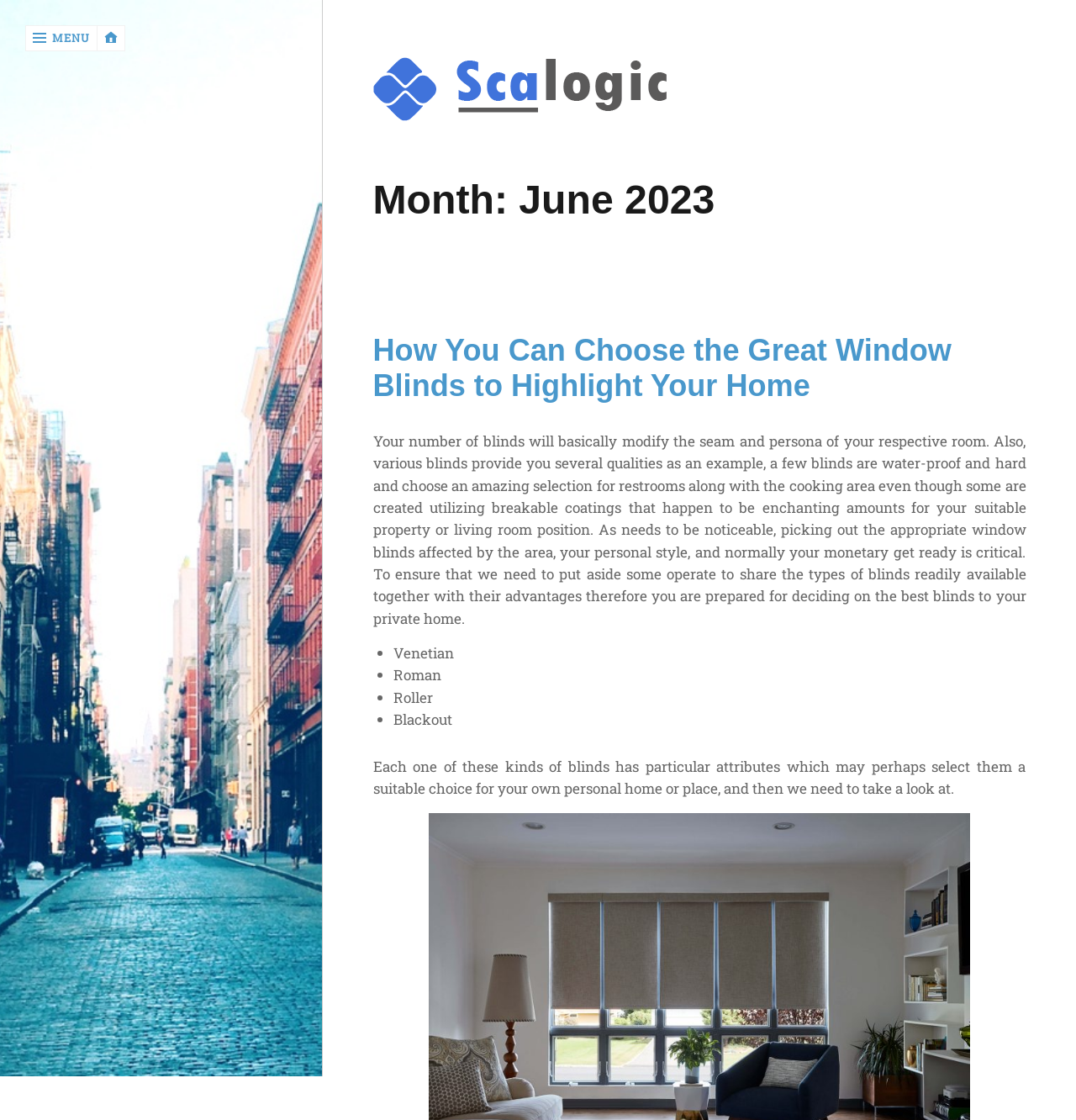What are the types of blinds mentioned?
Refer to the image and give a detailed answer to the query.

I found the answer by looking at the list of blinds mentioned in the article, which includes Venetian, Roman, Roller, and Blackout.